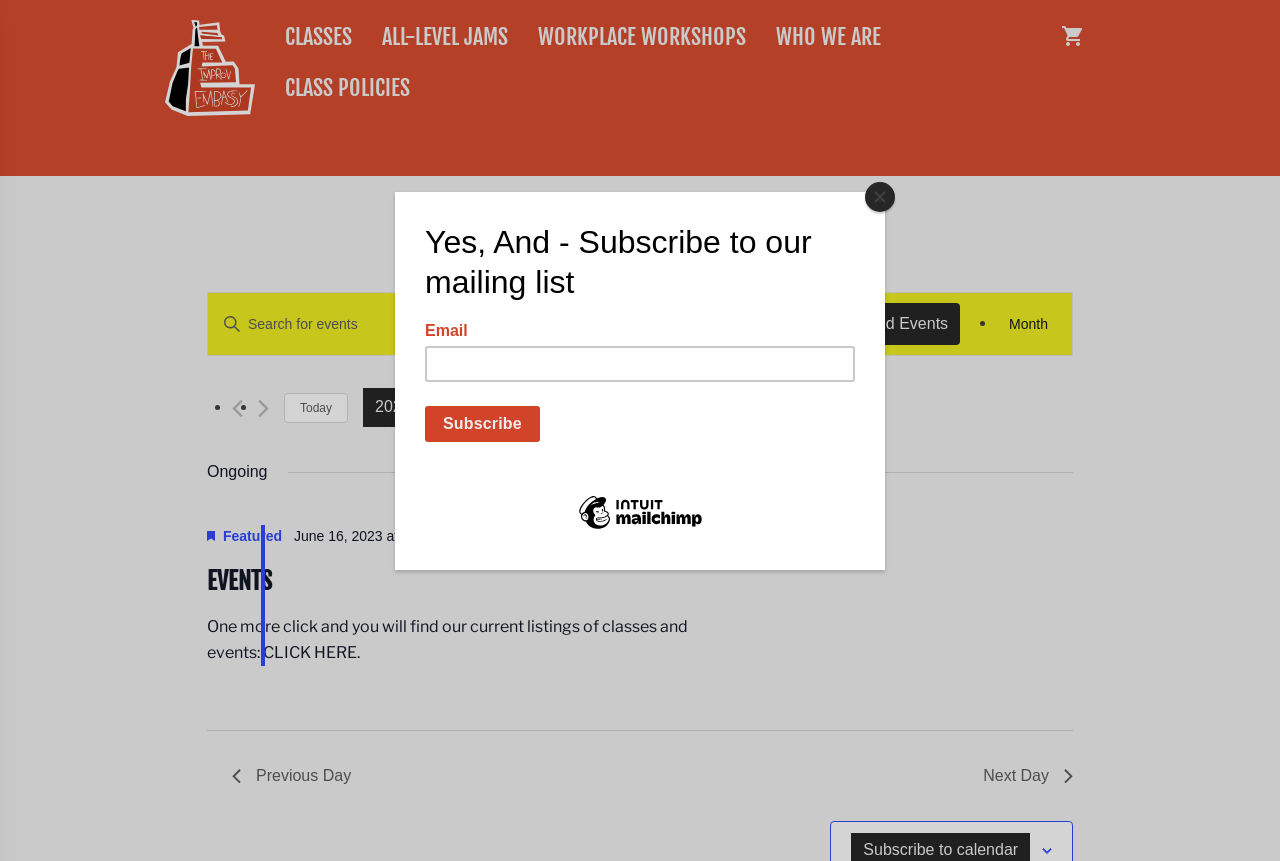Answer the question briefly using a single word or phrase: 
What is the purpose of the 'Find Events' button?

To search for events